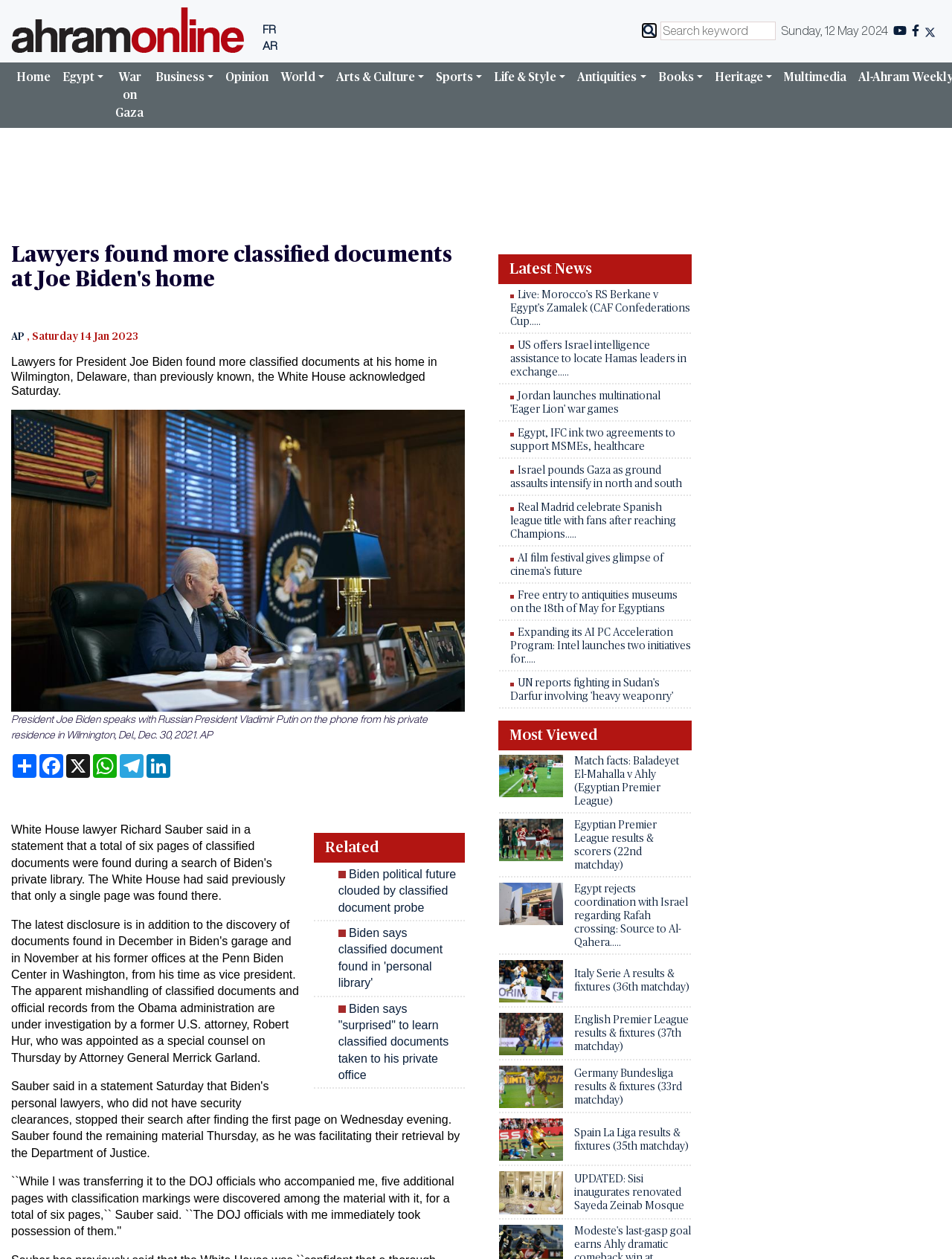Using the image as a reference, answer the following question in as much detail as possible:
How many news categories are available?

I counted the number of buttons with popup menus in the top navigation bar, which are labeled as 'War on Gaza', 'Business', 'Opinion', 'World', 'Arts & Culture', 'Sports', 'Life & Style', 'Antiquities', and 'Books'. These buttons represent different news categories.